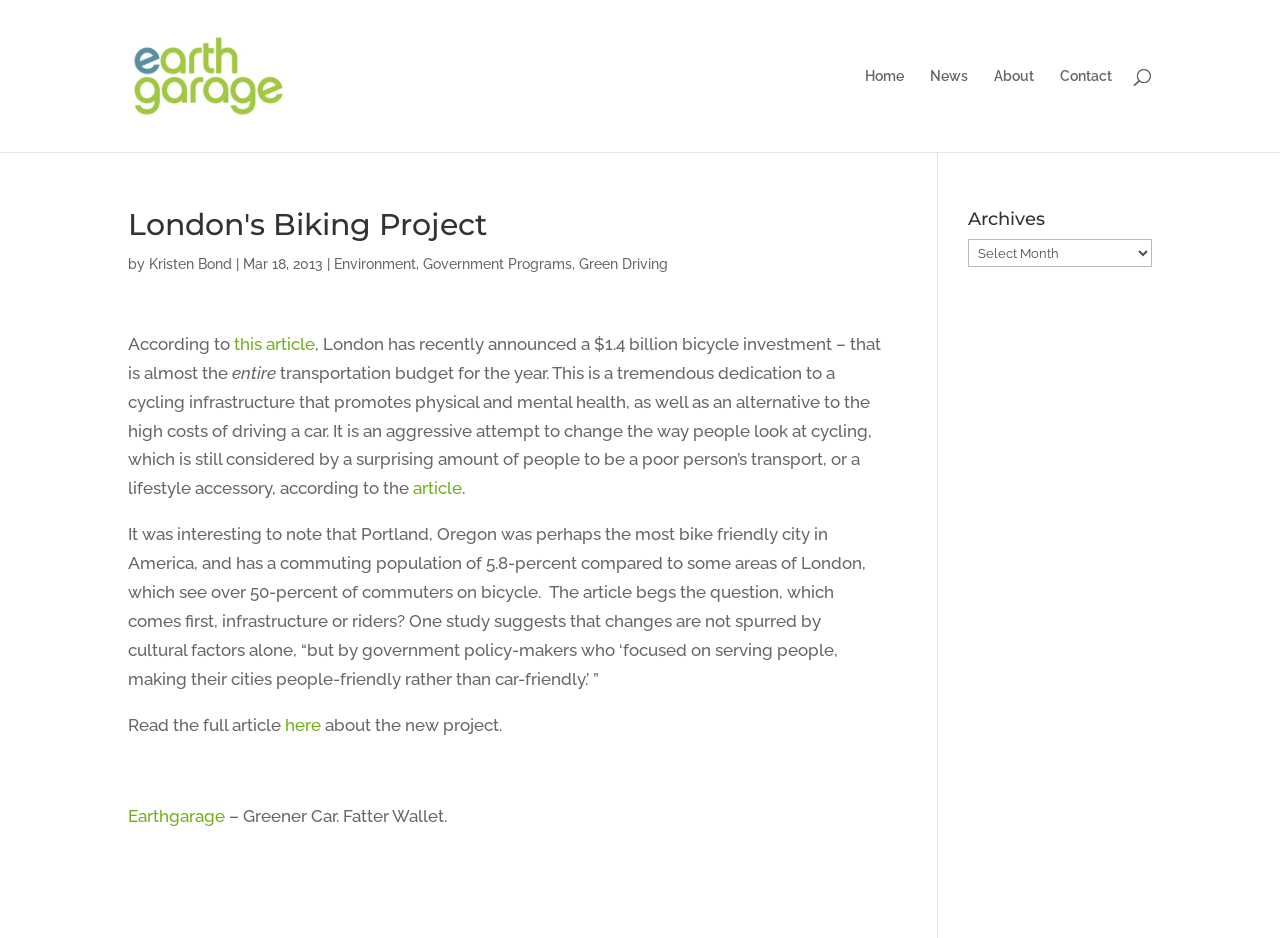Reply to the question with a single word or phrase:
What is the name of the website?

Earthgarage.com